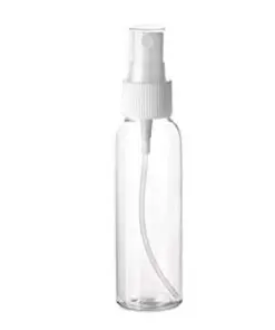Using the image as a reference, answer the following question in as much detail as possible:
What is the material of the spray bottle?

The caption explicitly states that the image features a 'clear, plastic spray bottle', which indicates that the material of the spray bottle is clear plastic.